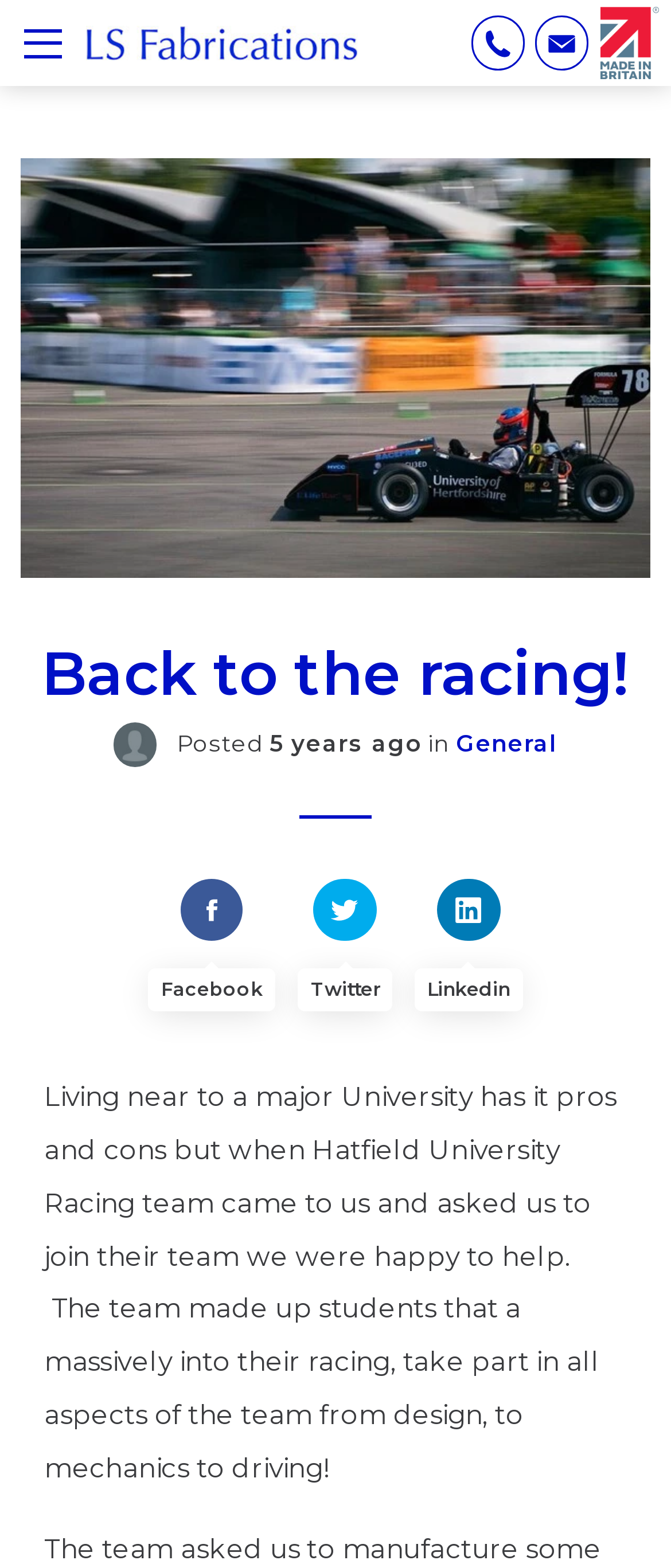Can you find the bounding box coordinates for the element that needs to be clicked to execute this instruction: "Go back to homepage"? The coordinates should be given as four float numbers between 0 and 1, i.e., [left, top, right, bottom].

[0.128, 0.016, 0.533, 0.038]